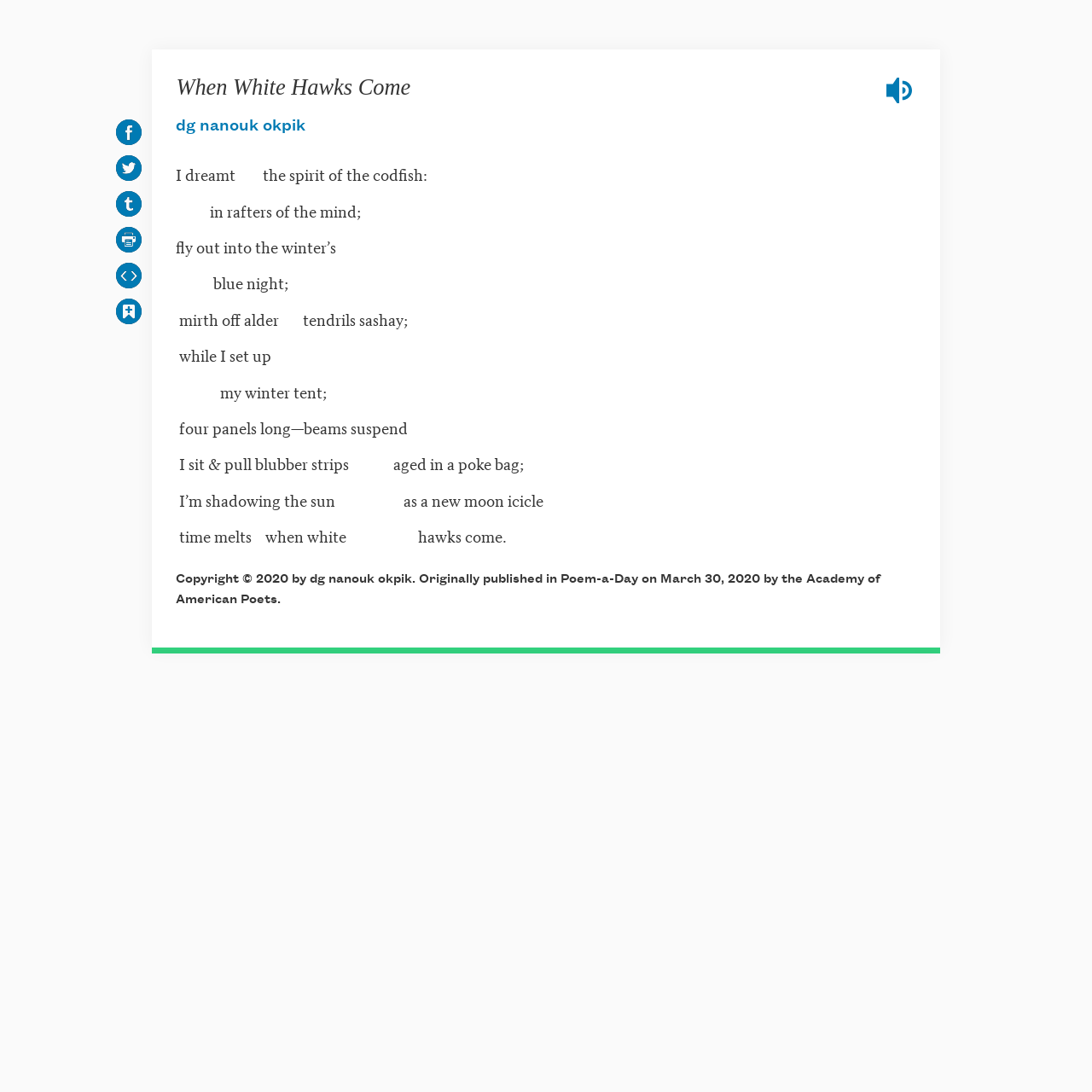Identify the bounding box for the given UI element using the description provided. Coordinates should be in the format (top-left x, top-left y, bottom-right x, bottom-right y) and must be between 0 and 1. Here is the description: alt="Copy embed code"

[0.102, 0.236, 0.135, 0.269]